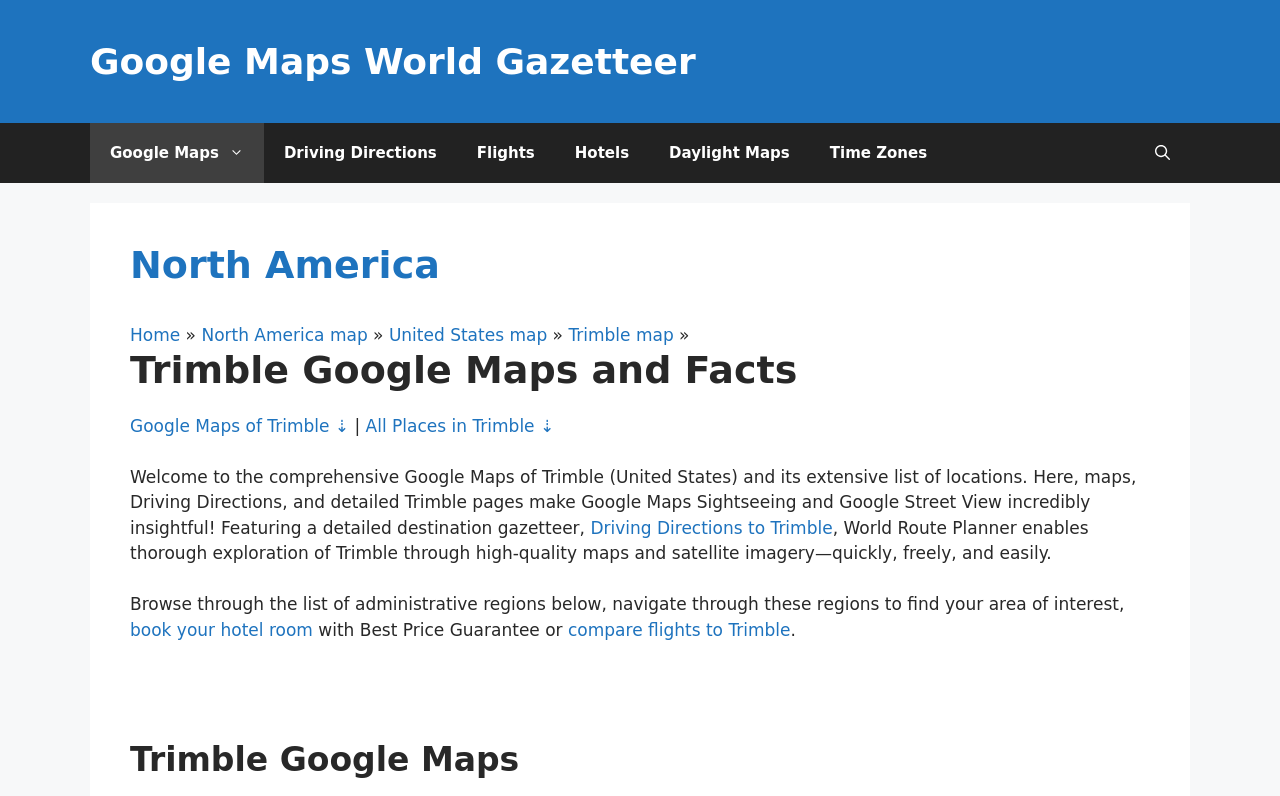Specify the bounding box coordinates of the element's area that should be clicked to execute the given instruction: "Click the 'Continue Reading' link". The coordinates should be four float numbers between 0 and 1, i.e., [left, top, right, bottom].

None